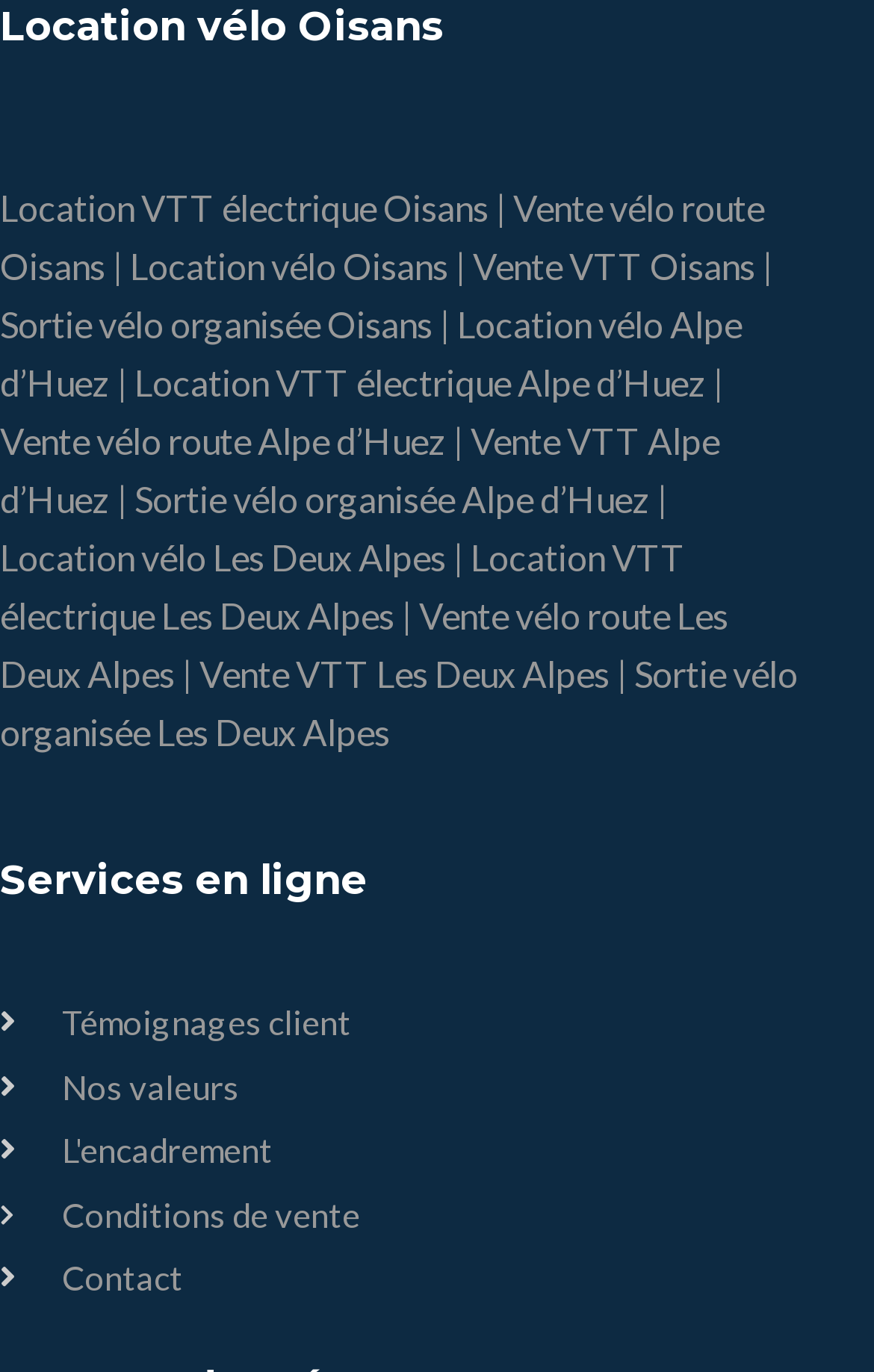Determine the bounding box coordinates of the element that should be clicked to execute the following command: "Read Témoignages client".

[0.0, 0.727, 0.923, 0.763]